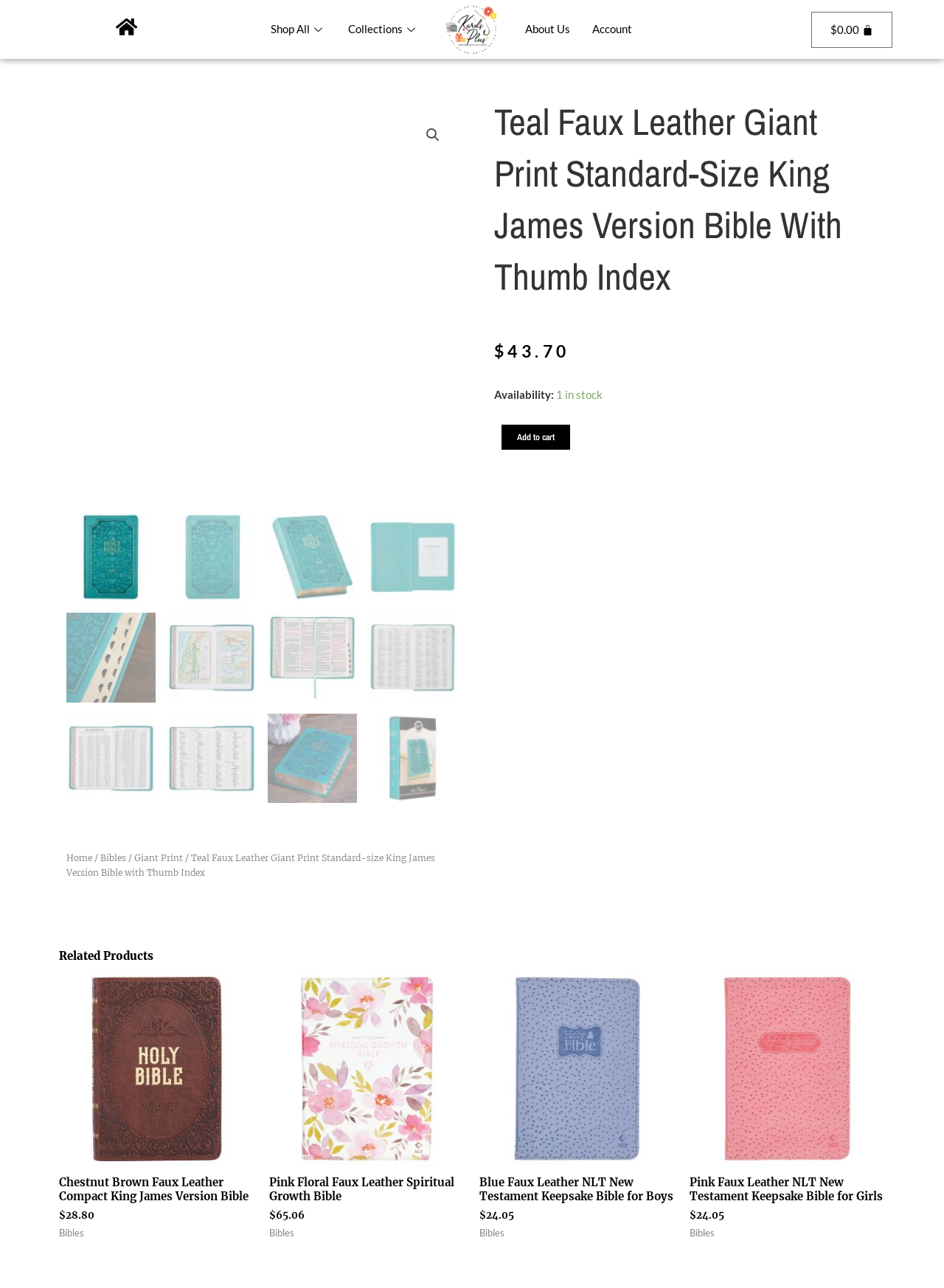Extract the main title from the webpage.

Teal Faux Leather Giant Print Standard-Size King James Version Bible With Thumb Index